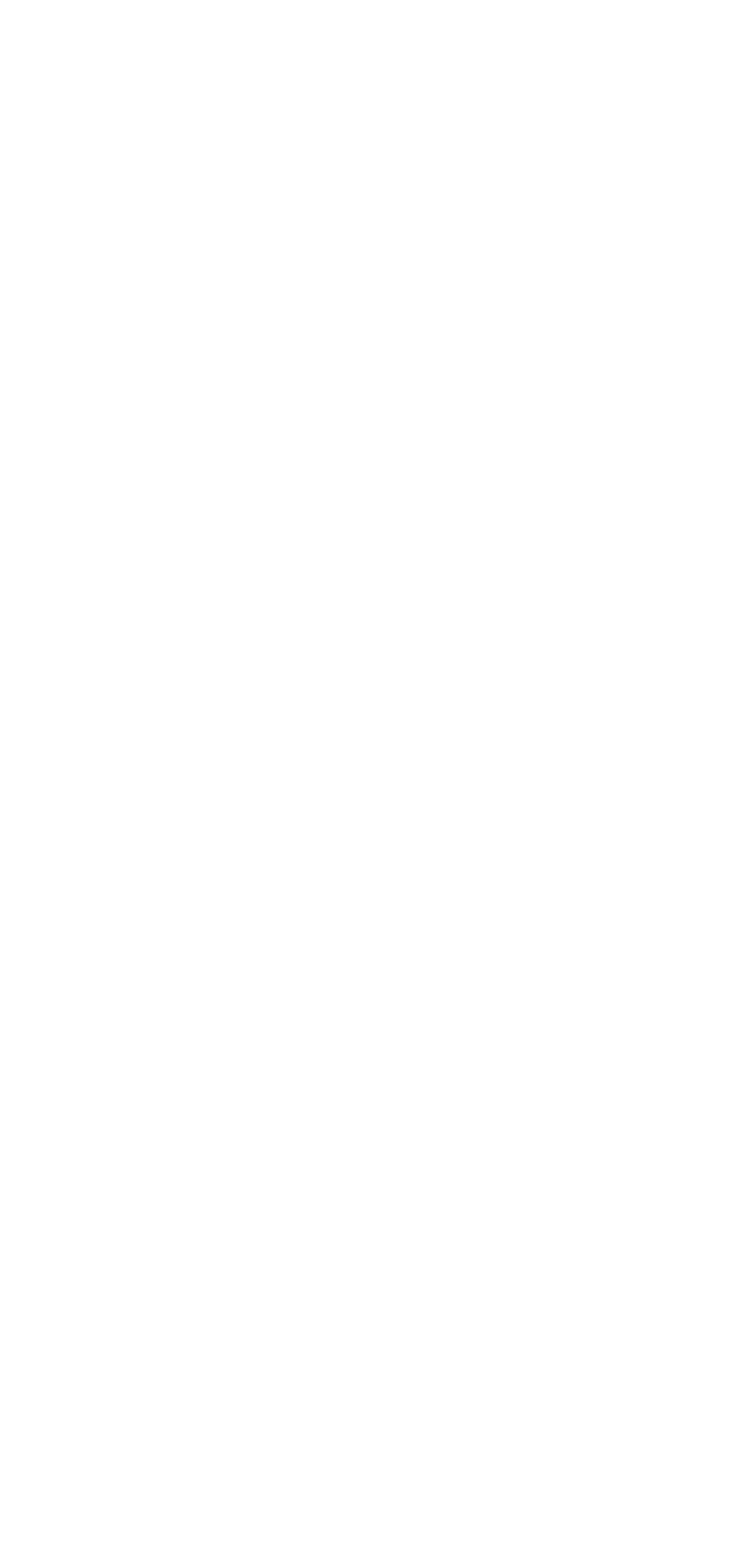Please find the bounding box coordinates for the clickable element needed to perform this instruction: "Read about the Montreal Protocol".

[0.103, 0.507, 0.509, 0.531]